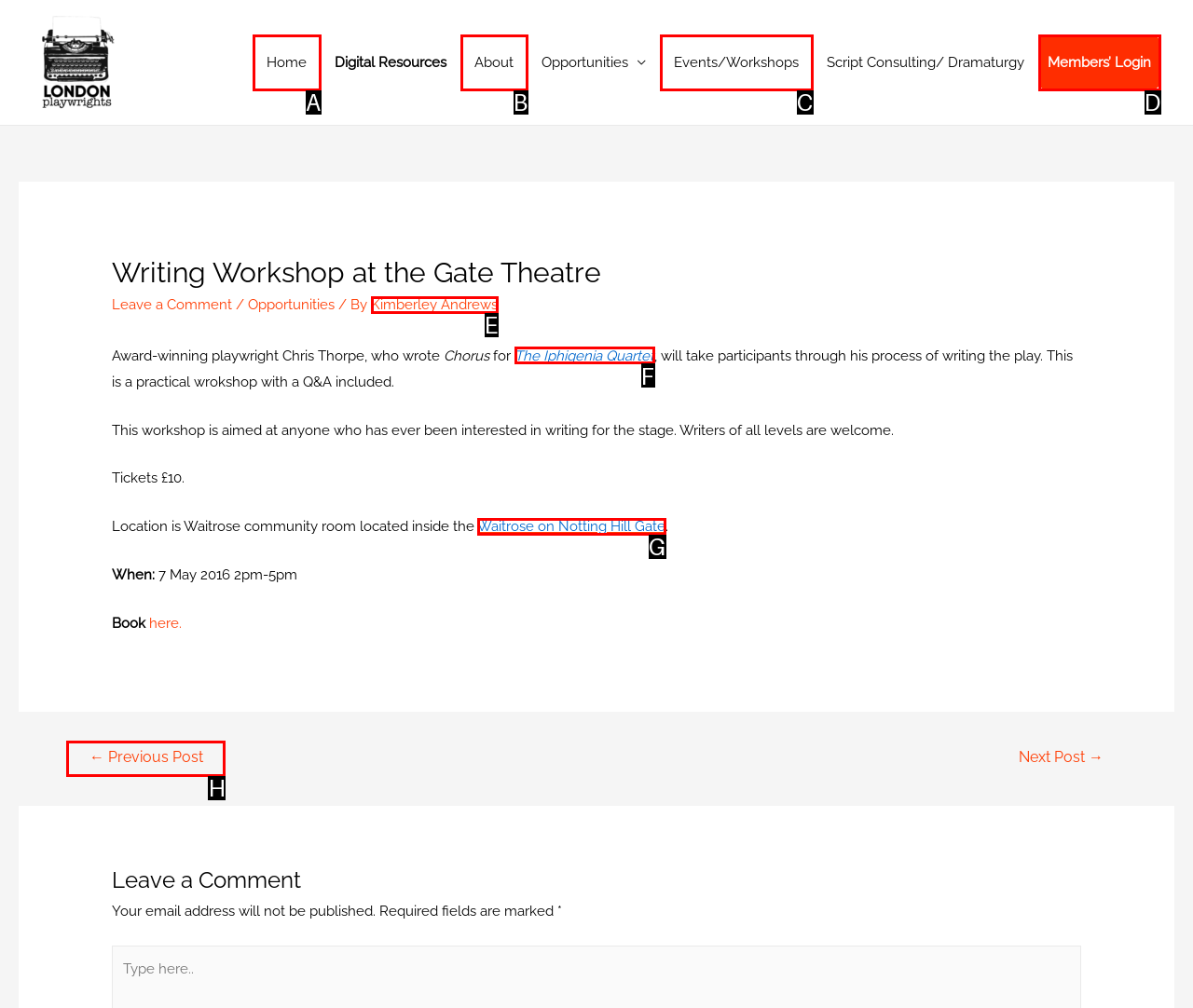Which lettered option matches the following description: Waitrose on Notting Hill Gate
Provide the letter of the matching option directly.

G